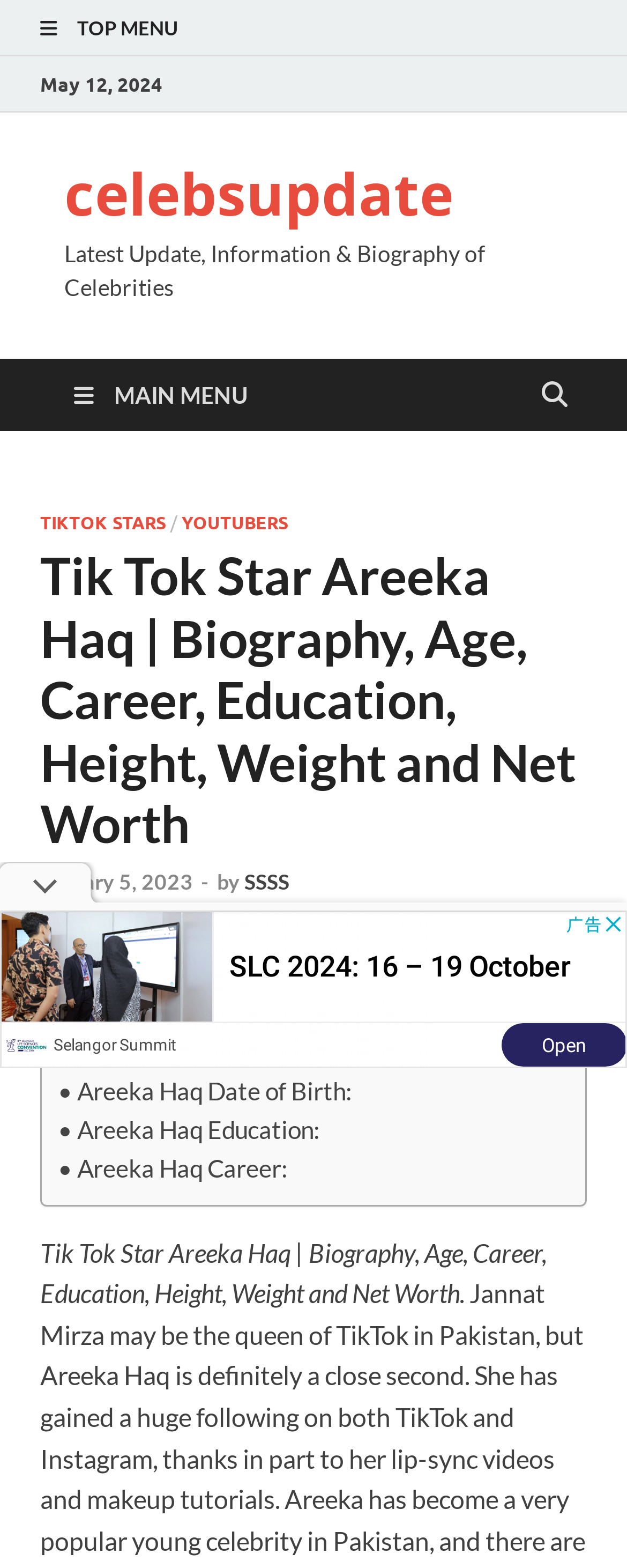What is the name of the website?
Observe the image and answer the question with a one-word or short phrase response.

celebsupdate